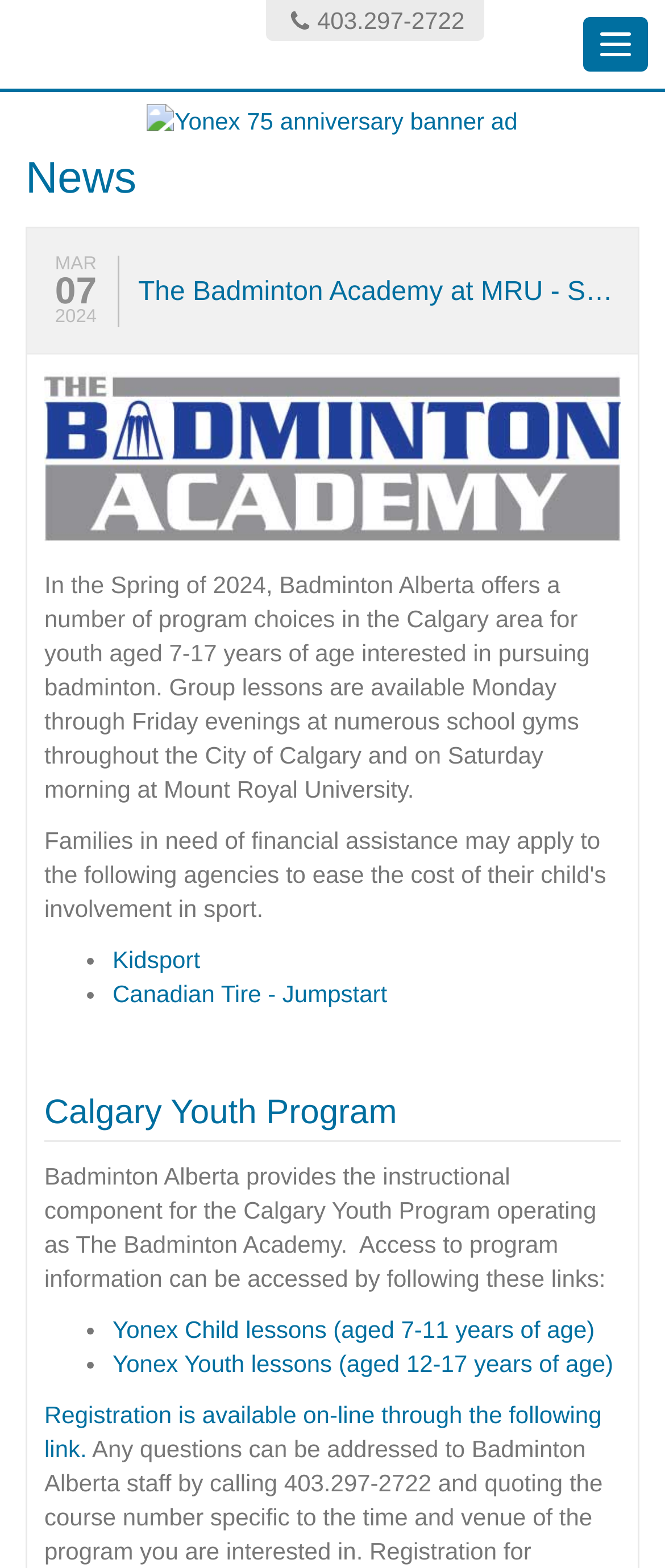Please specify the bounding box coordinates of the clickable region necessary for completing the following instruction: "Click the 'Toggle navigation' button". The coordinates must consist of four float numbers between 0 and 1, i.e., [left, top, right, bottom].

[0.877, 0.011, 0.974, 0.046]